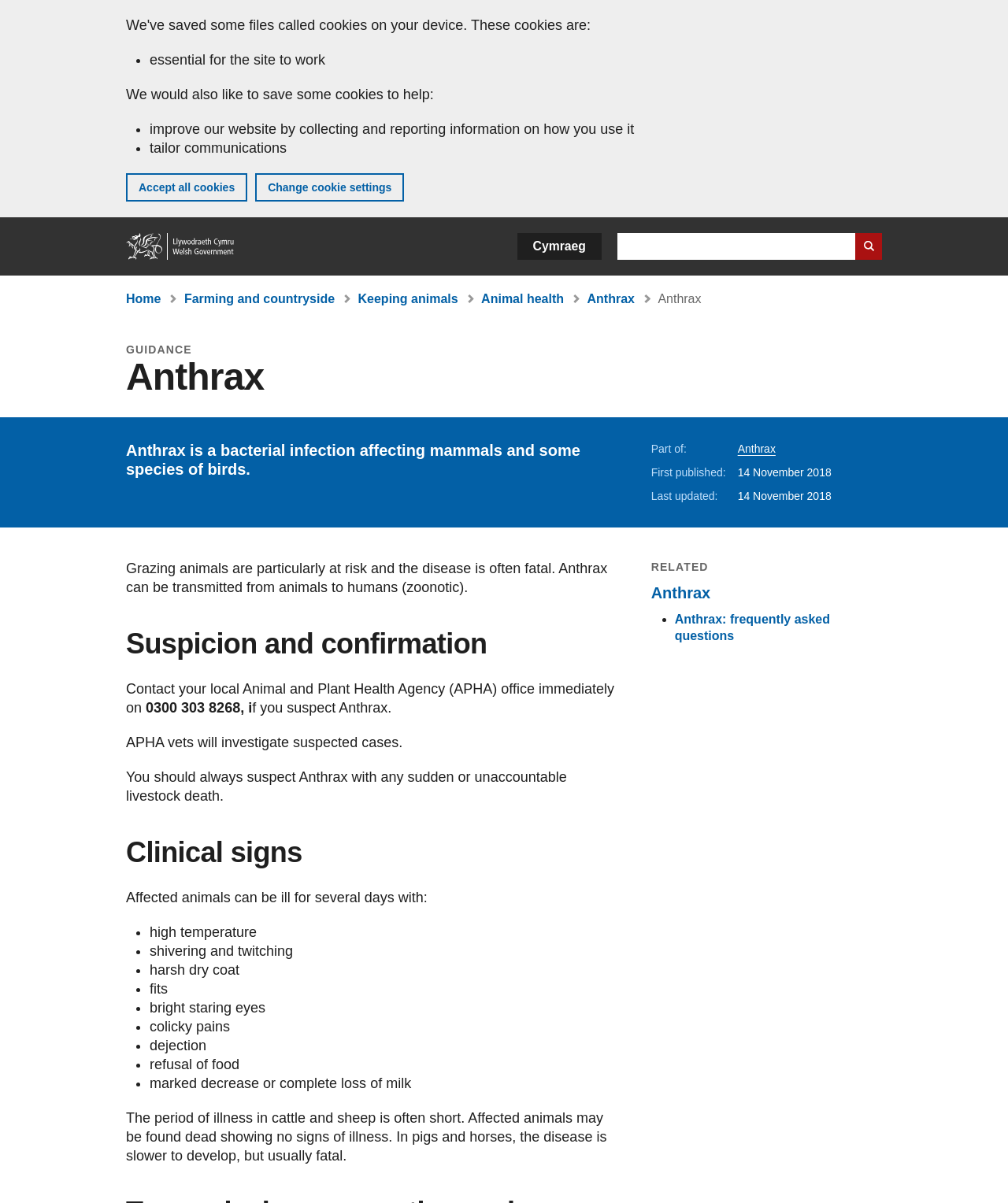Bounding box coordinates should be provided in the format (top-left x, top-left y, bottom-right x, bottom-right y) with all values between 0 and 1. Identify the bounding box for this UI element: Cymraeg

[0.513, 0.194, 0.597, 0.216]